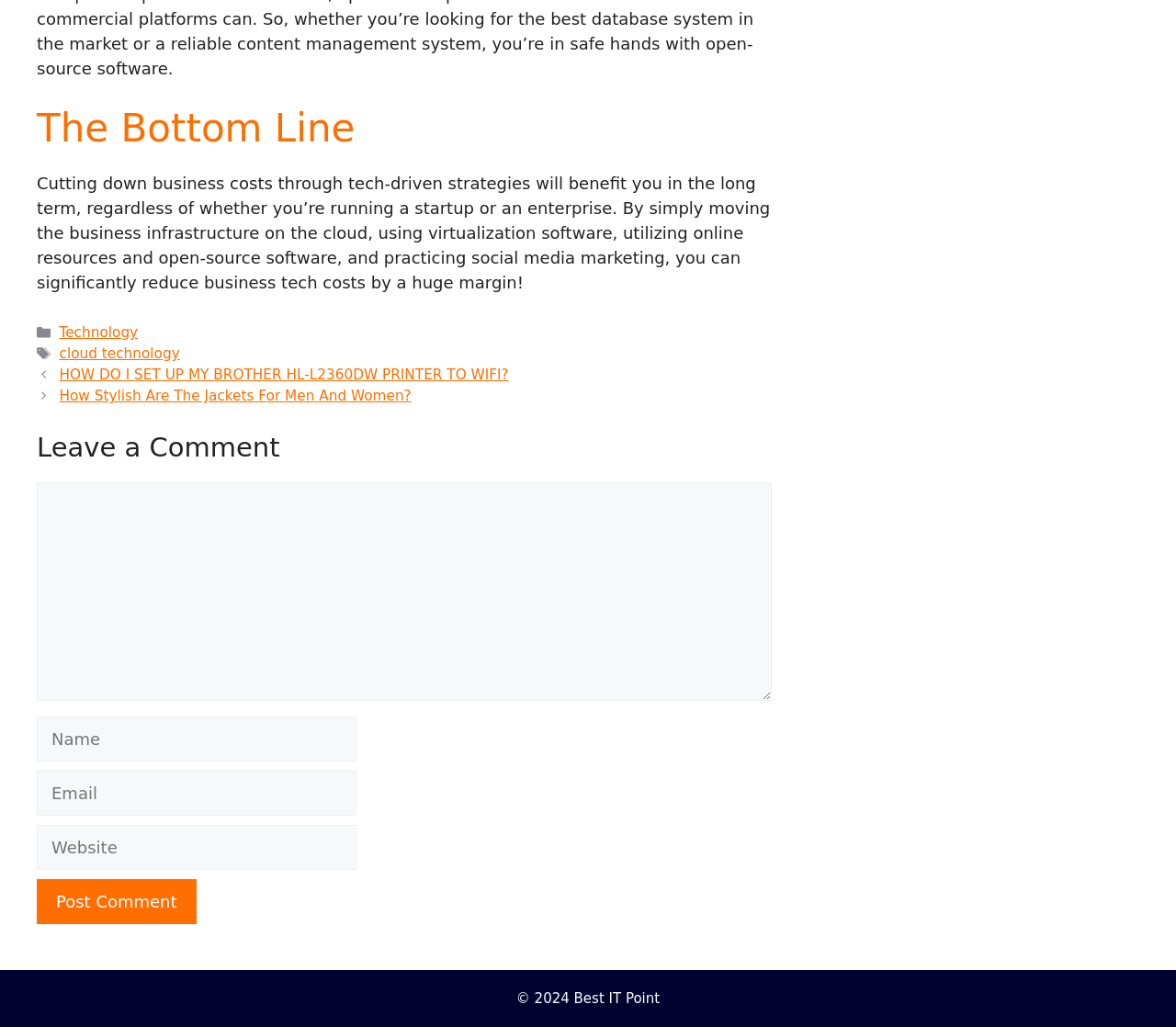Using the webpage screenshot, find the UI element described by cloud technology. Provide the bounding box coordinates in the format (top-left x, top-left y, bottom-right x, bottom-right y), ensuring all values are floating point numbers between 0 and 1.

[0.05, 0.337, 0.153, 0.353]